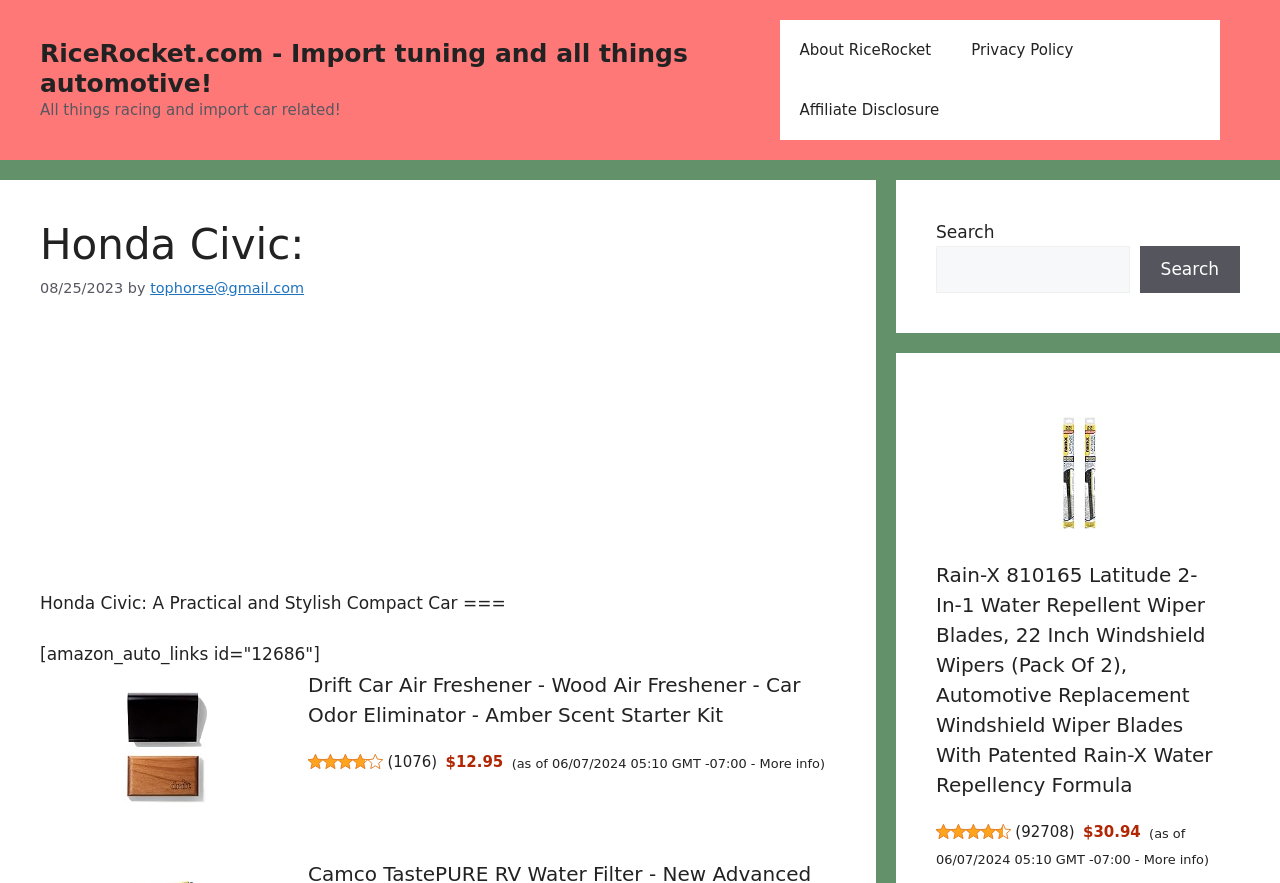Please provide a brief answer to the question using only one word or phrase: 
How many products are displayed on the page?

2